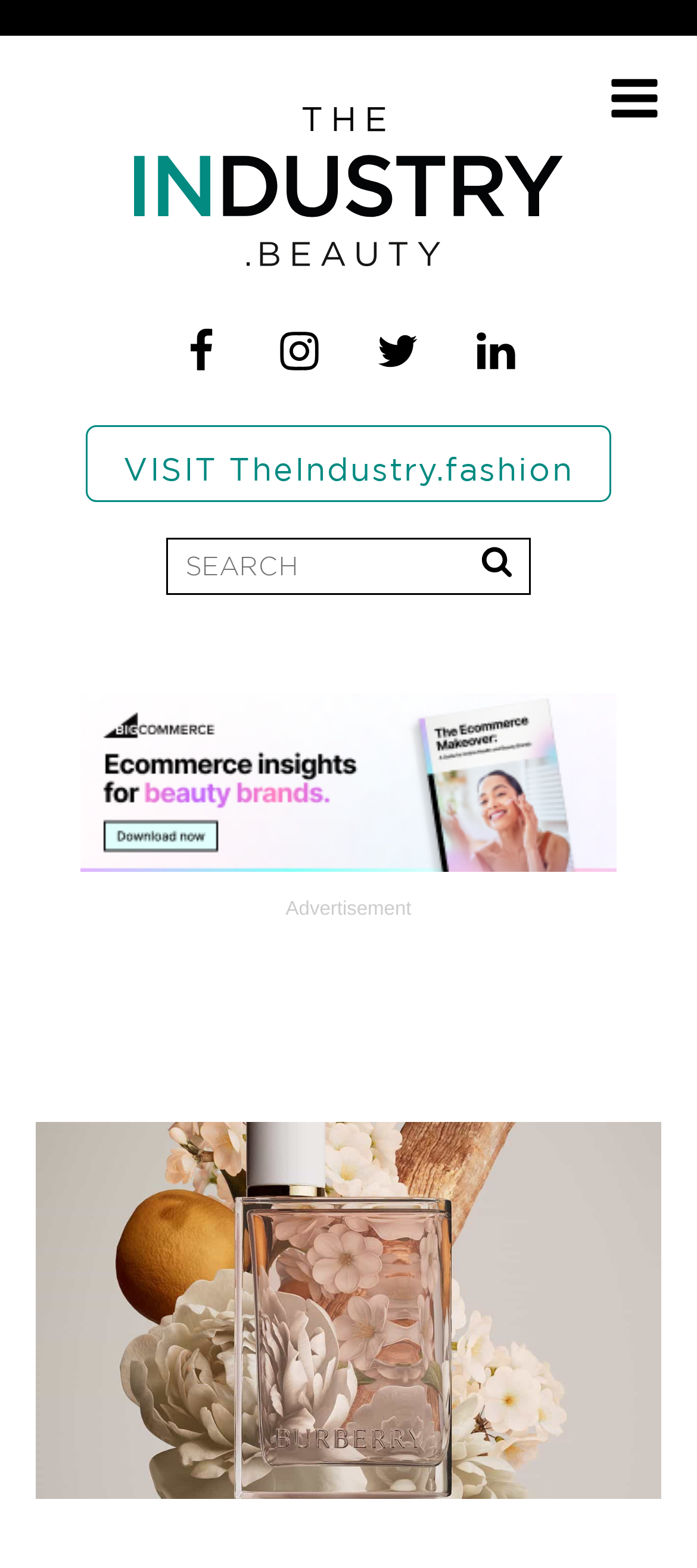Please reply to the following question using a single word or phrase: 
What is the link 'VISIT TheIndustry.fashion' for?

Visit another website